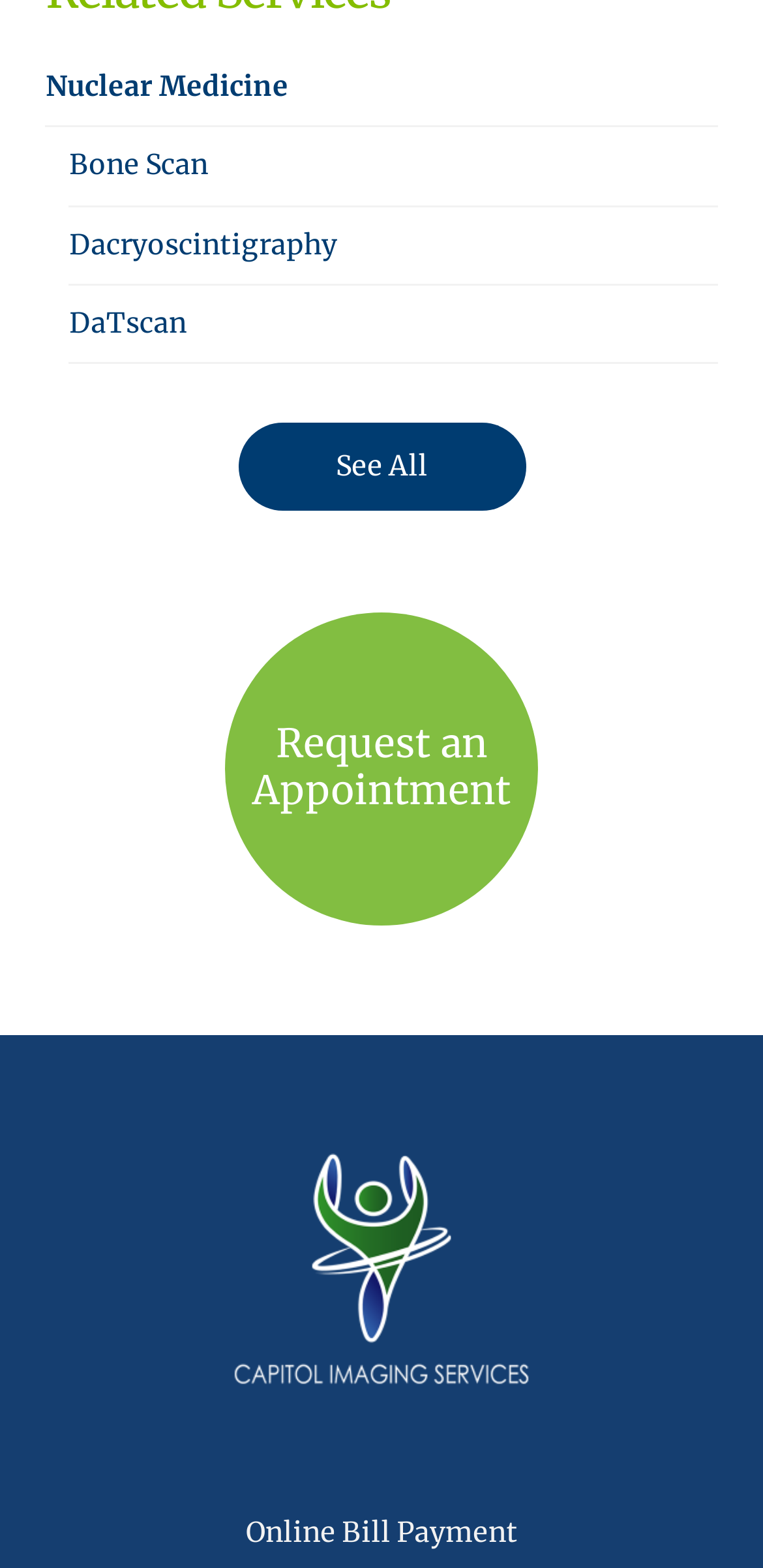What is the last link in the webpage?
Look at the image and answer the question with a single word or phrase.

Online Bill Payment